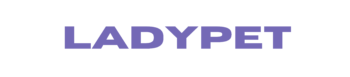Provide a comprehensive description of the image.

The image features the logo of "LadyPet," representing the brand's identity and focus on pets. The logo is presented in a modern and playful font, showcasing a vibrant purple color that conveys a sense of friendliness and warmth. It reflects the company's dedication to pet lovers and their furry companions, embodying the spirit of care and fun associated with pet ownership. This graphic element is part of the webpage titled "Meet The Coonhound Husky Mix: The Best Of Both Worlds," which likely provides information and insights about this unique hybrid dog.